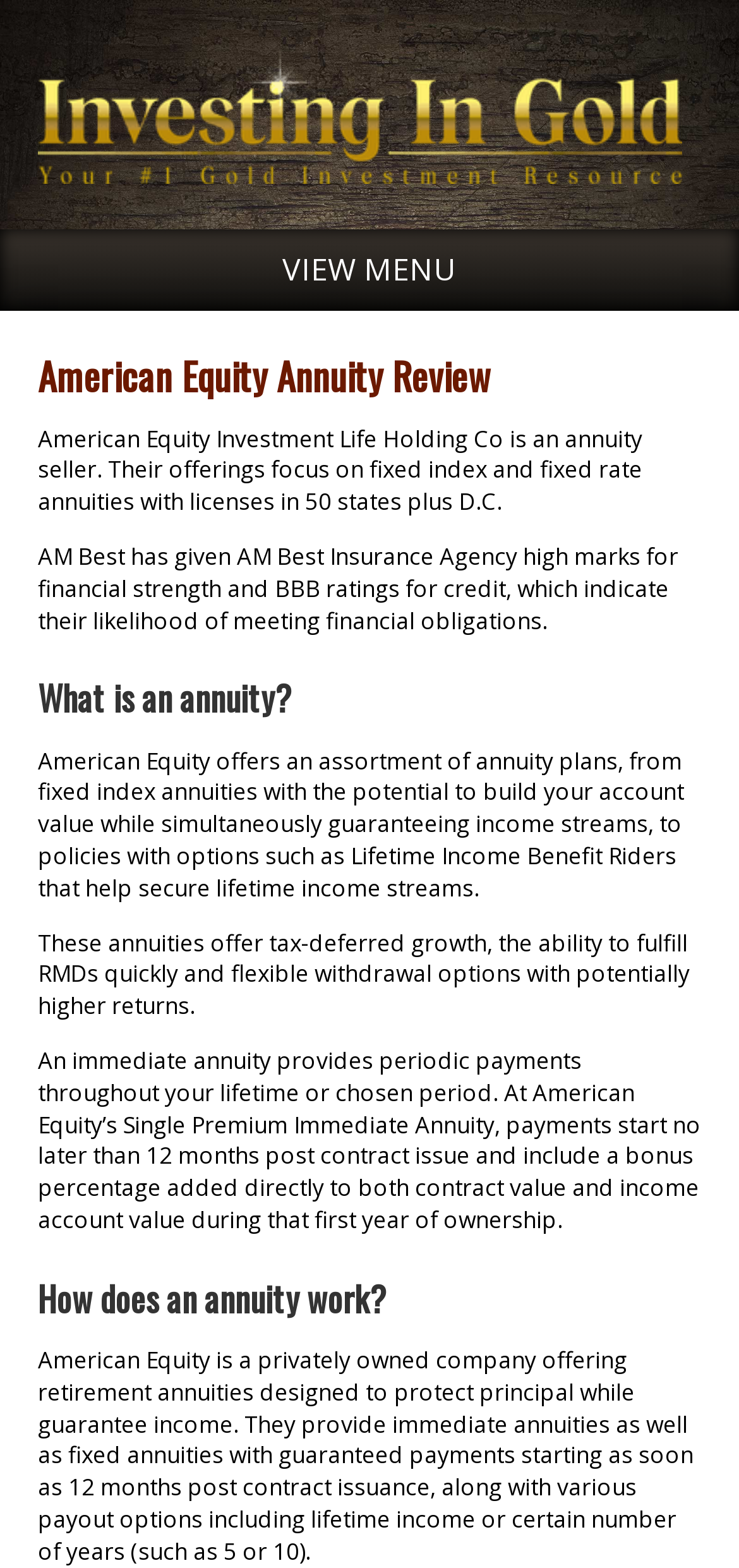What is the rating of AM Best Insurance Agency?
Provide a detailed answer to the question, using the image to inform your response.

According to the webpage, AM Best has given AM Best Insurance Agency high marks for financial strength and BBB ratings for credit, indicating their likelihood of meeting financial obligations.